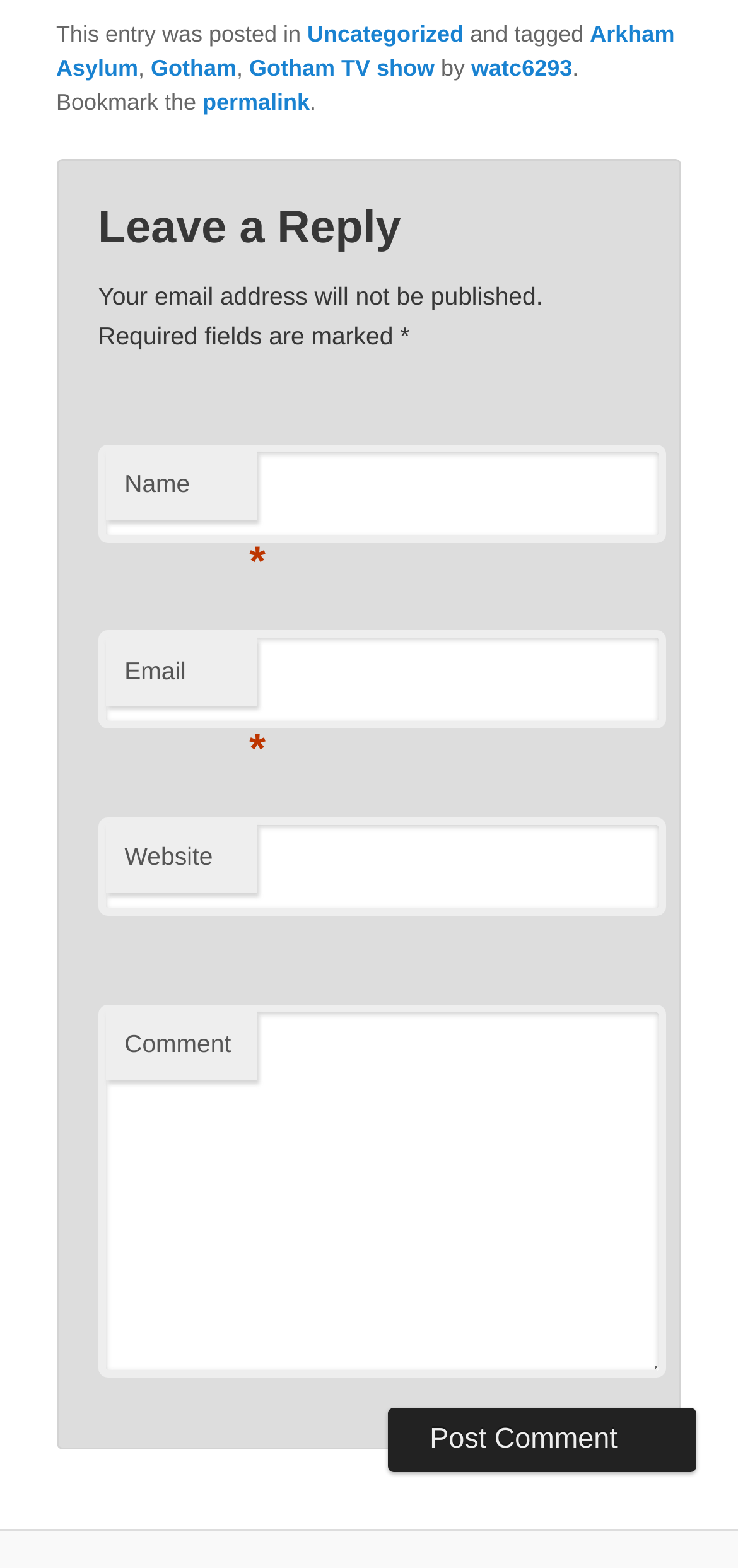Identify the bounding box coordinates for the element you need to click to achieve the following task: "Leave a reply". The coordinates must be four float values ranging from 0 to 1, formatted as [left, top, right, bottom].

[0.133, 0.128, 0.867, 0.164]